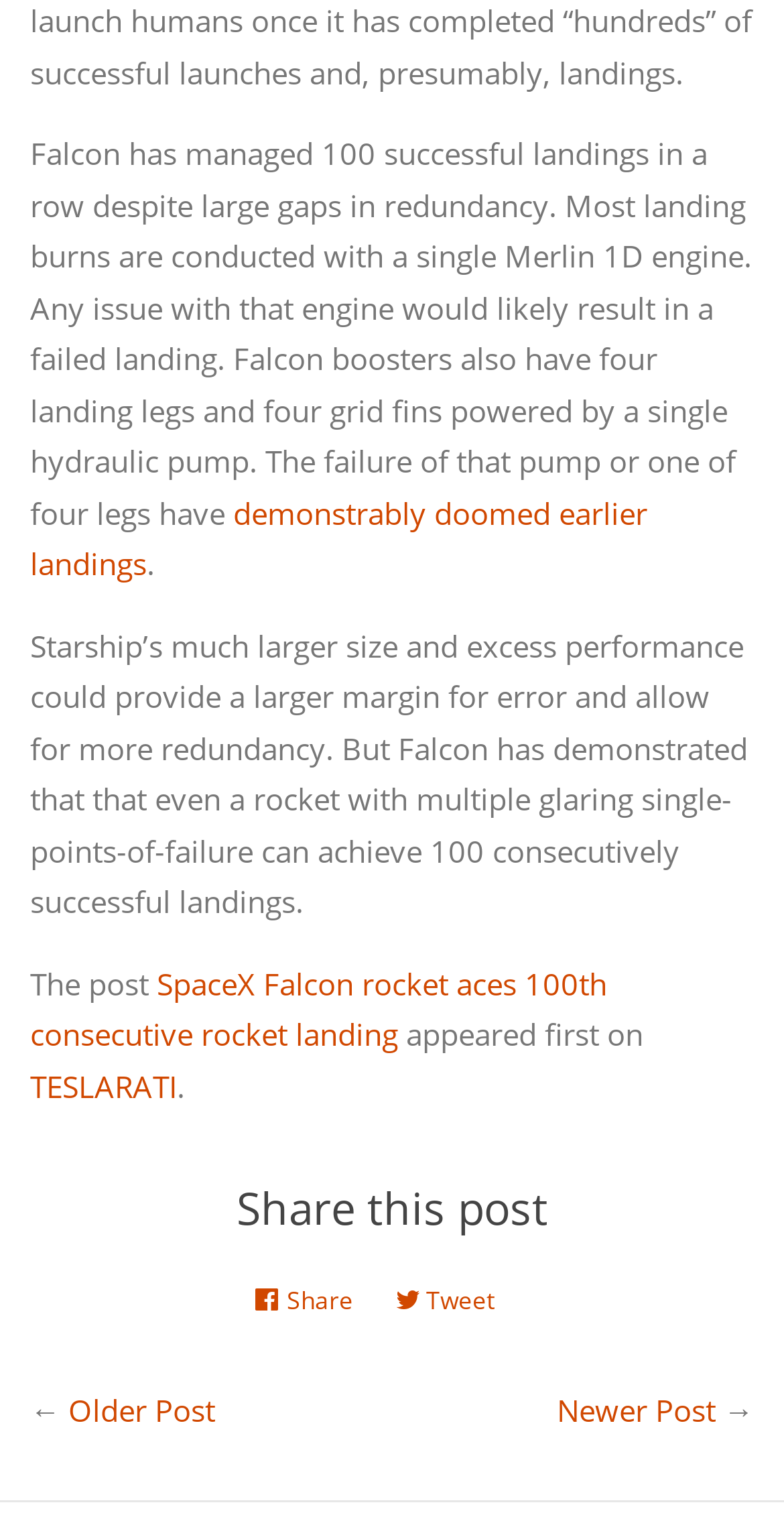Please identify the bounding box coordinates of the area that needs to be clicked to fulfill the following instruction: "Read the article 'SpaceX Falcon rocket aces 100th consecutive rocket landing'."

[0.038, 0.636, 0.774, 0.696]